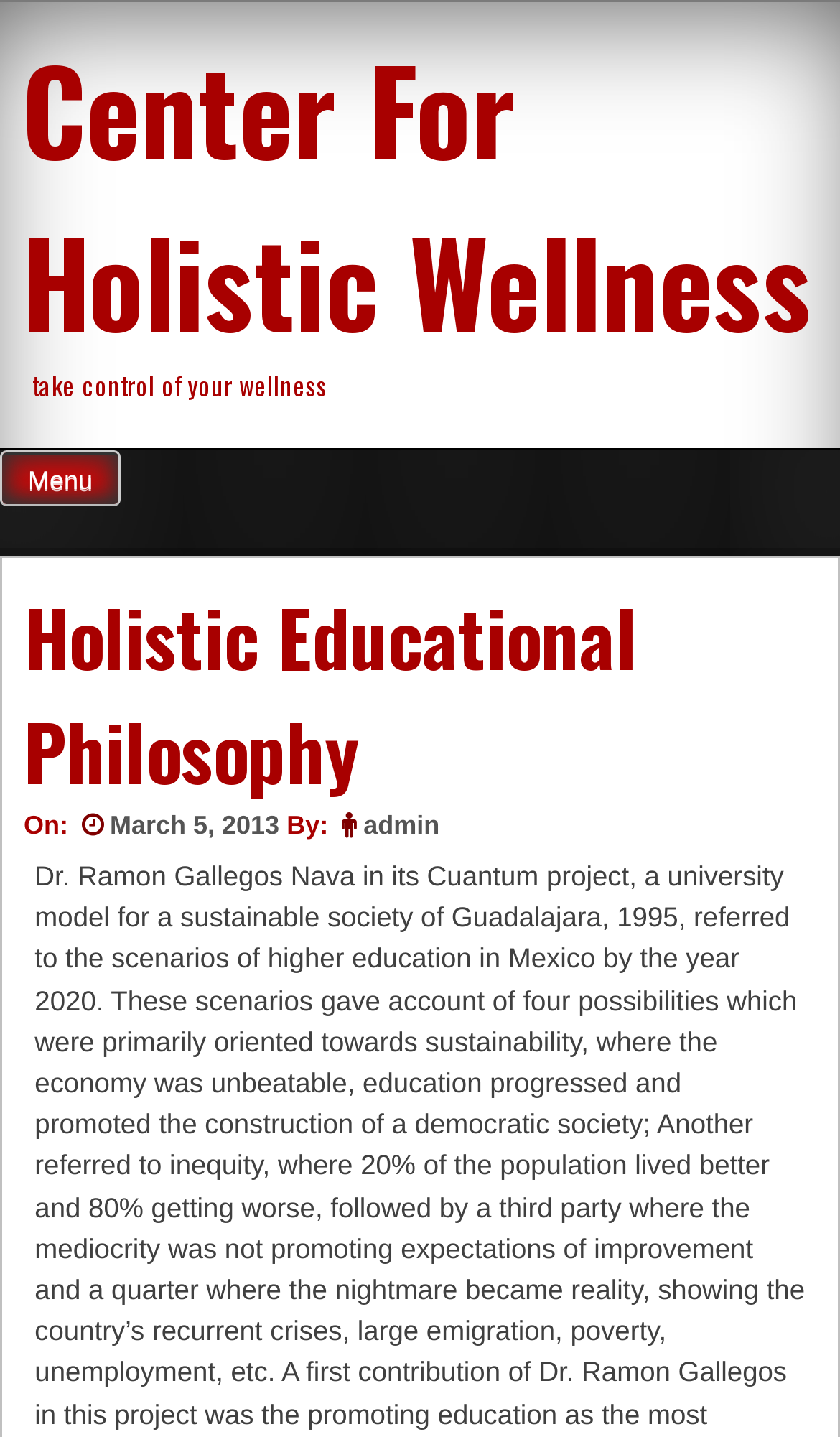Answer the following inquiry with a single word or phrase:
What is the date mentioned on the webpage?

March 5, 2013